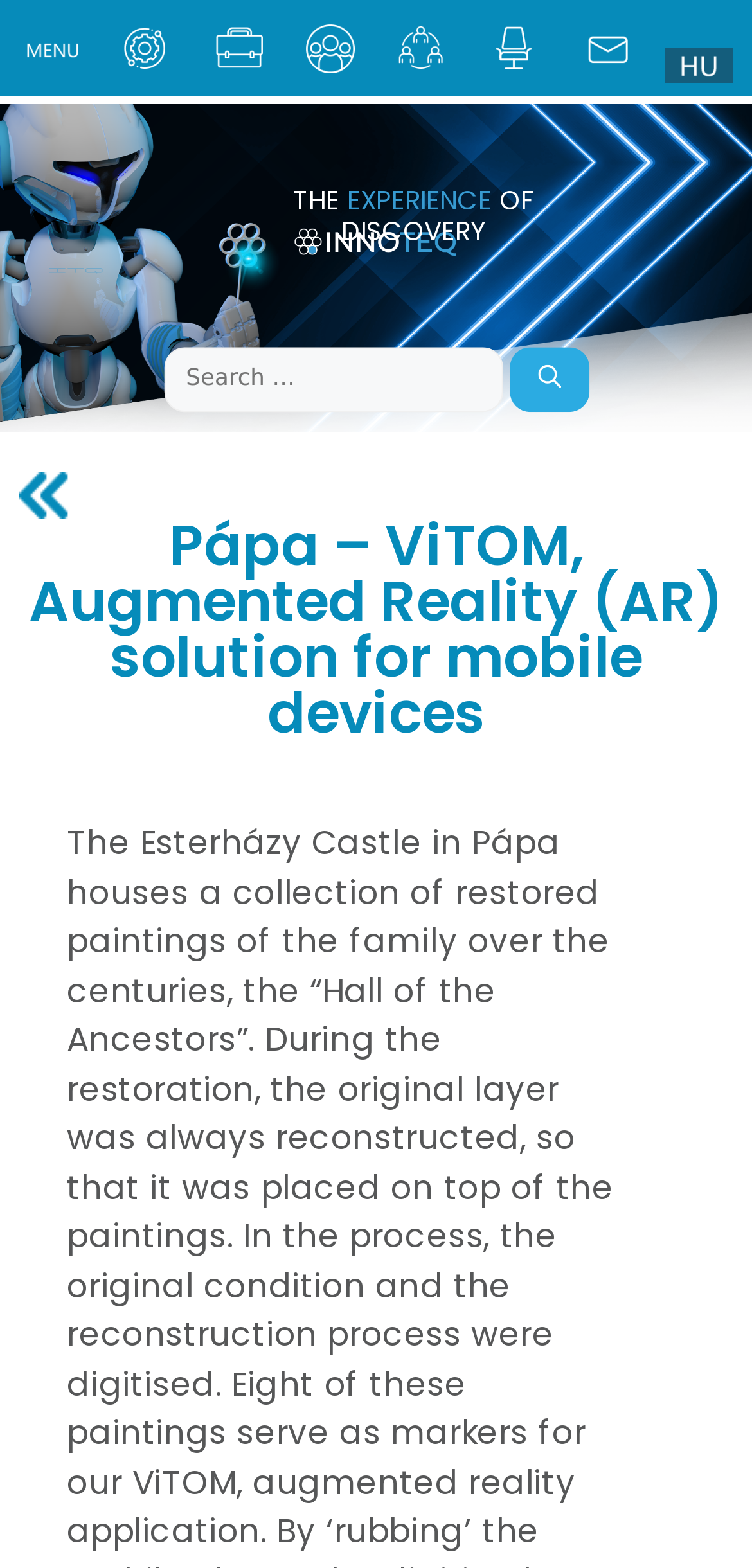By analyzing the image, answer the following question with a detailed response: How many images are on the top section?

I found one image element with a bounding box [0.0, 0.066, 1.0, 0.275] in the top section of the webpage.